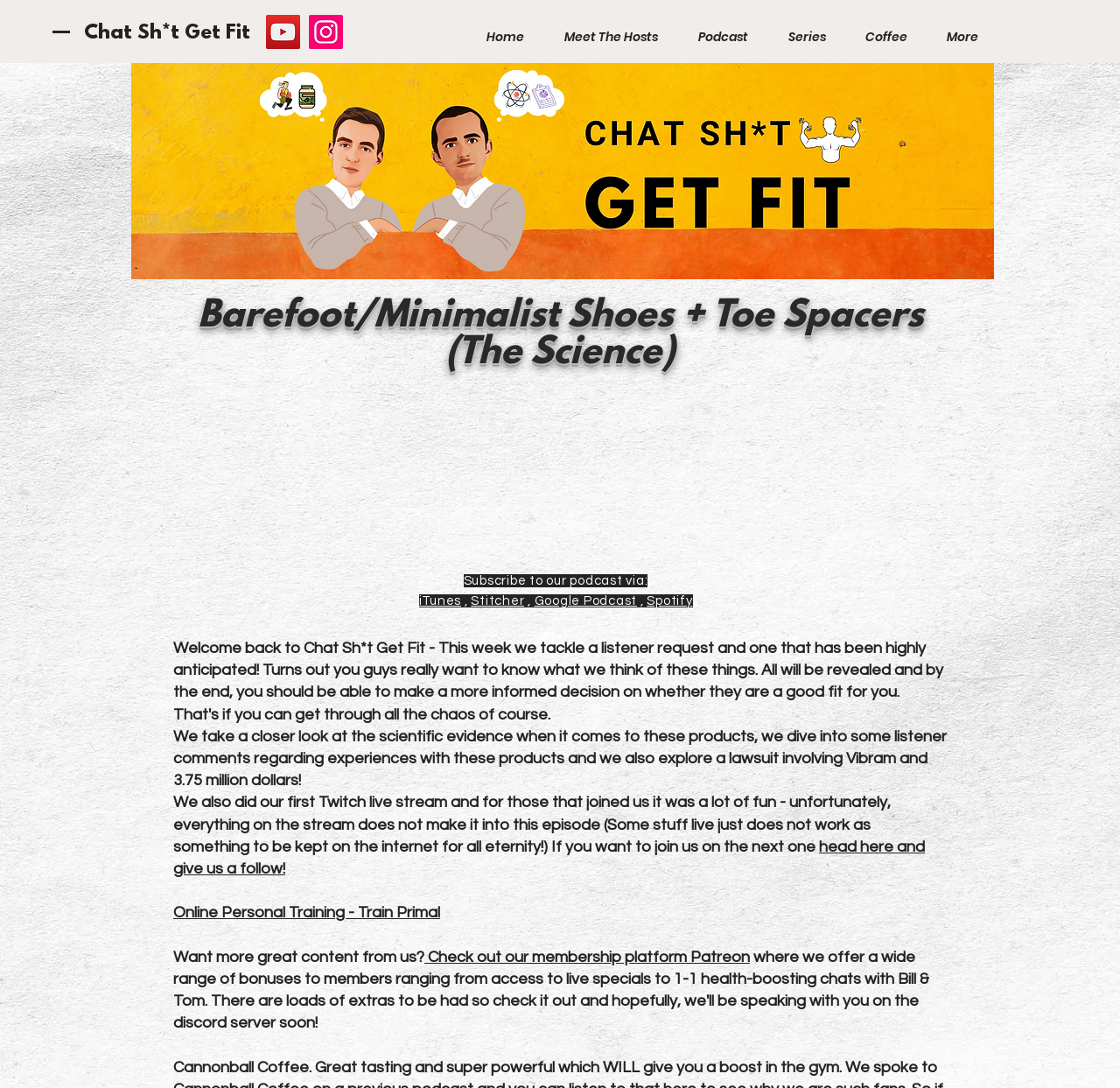What is the purpose of the 'More' link on the navigation bar?
Answer the question with a single word or phrase, referring to the image.

To access additional content